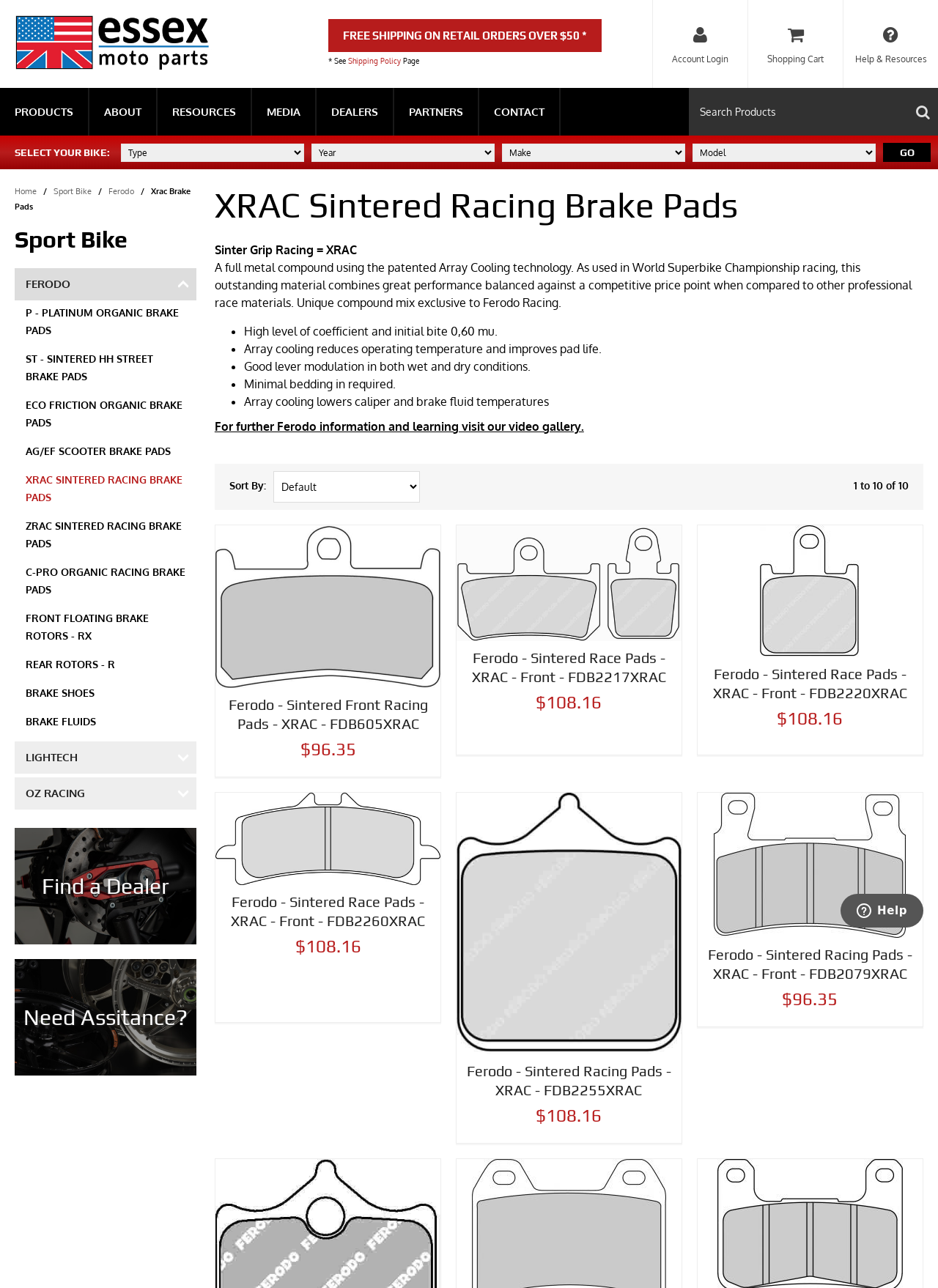Find the bounding box coordinates of the clickable region needed to perform the following instruction: "View Ferodo XRAC Brake Pads details". The coordinates should be provided as four float numbers between 0 and 1, i.e., [left, top, right, bottom].

[0.23, 0.408, 0.47, 0.603]